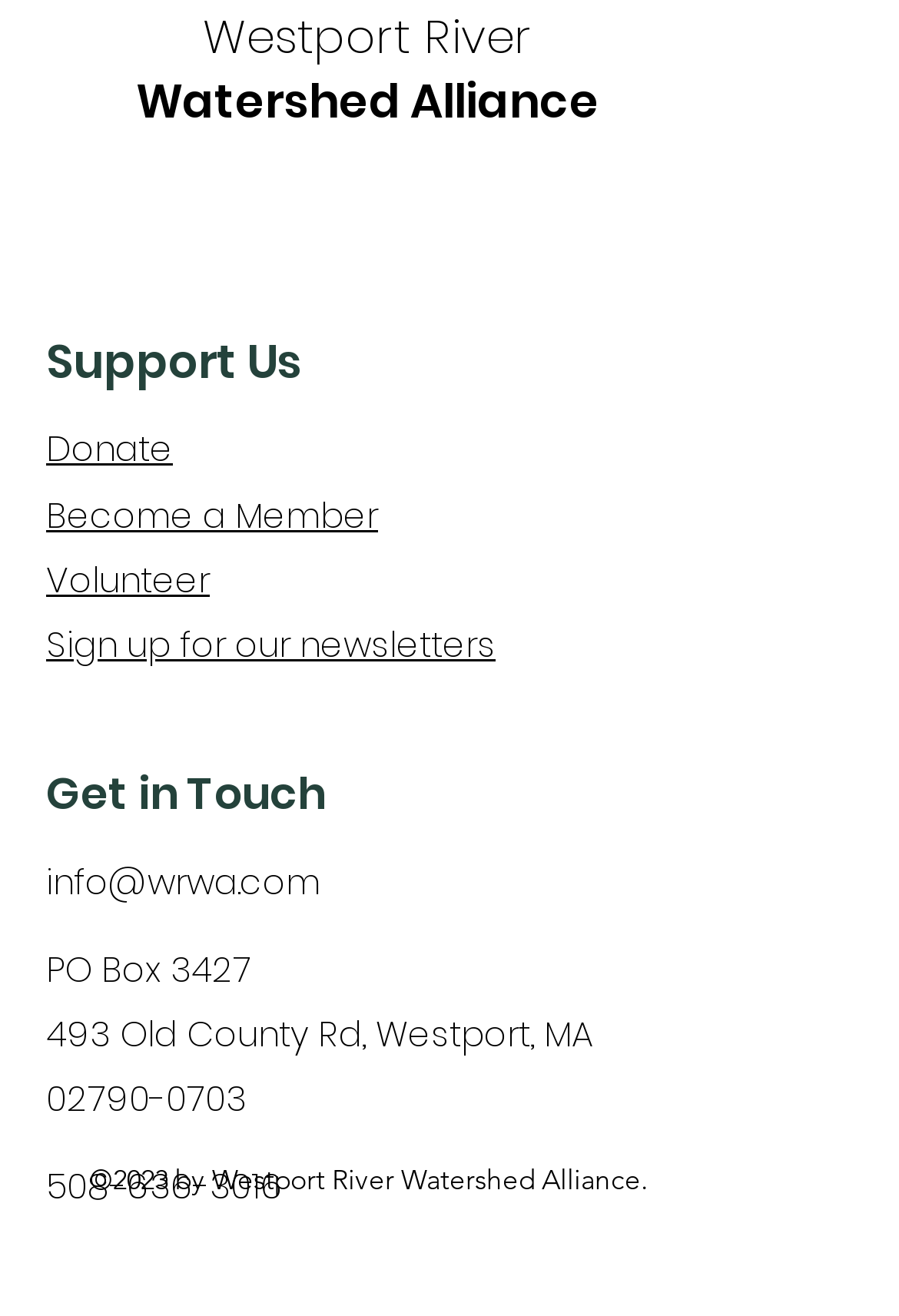Determine the bounding box coordinates for the area that should be clicked to carry out the following instruction: "Become a member of the alliance".

[0.051, 0.372, 0.421, 0.409]